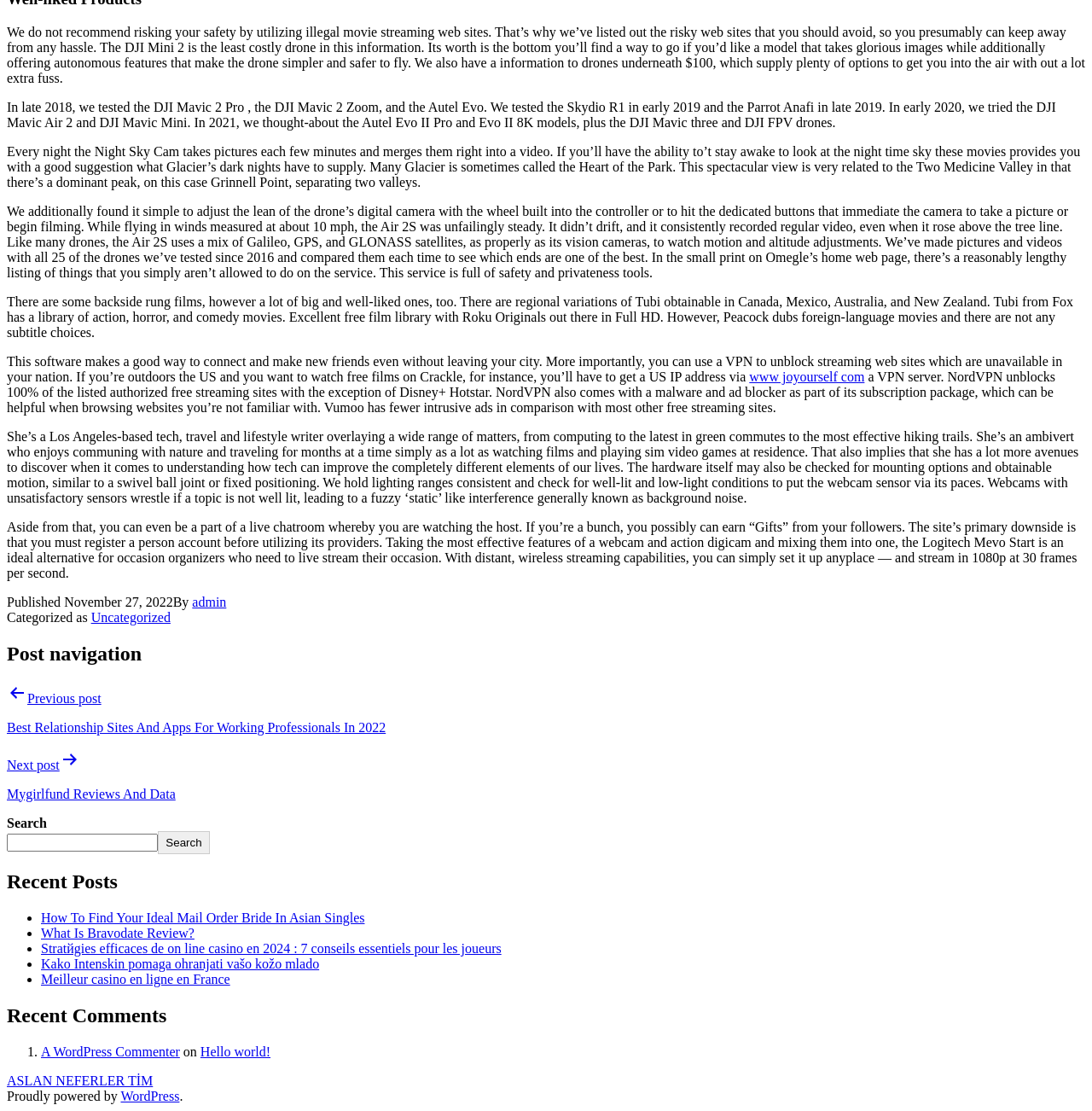Using the format (top-left x, top-left y, bottom-right x, bottom-right y), and given the element description, identify the bounding box coordinates within the screenshot: admin

[0.176, 0.535, 0.207, 0.548]